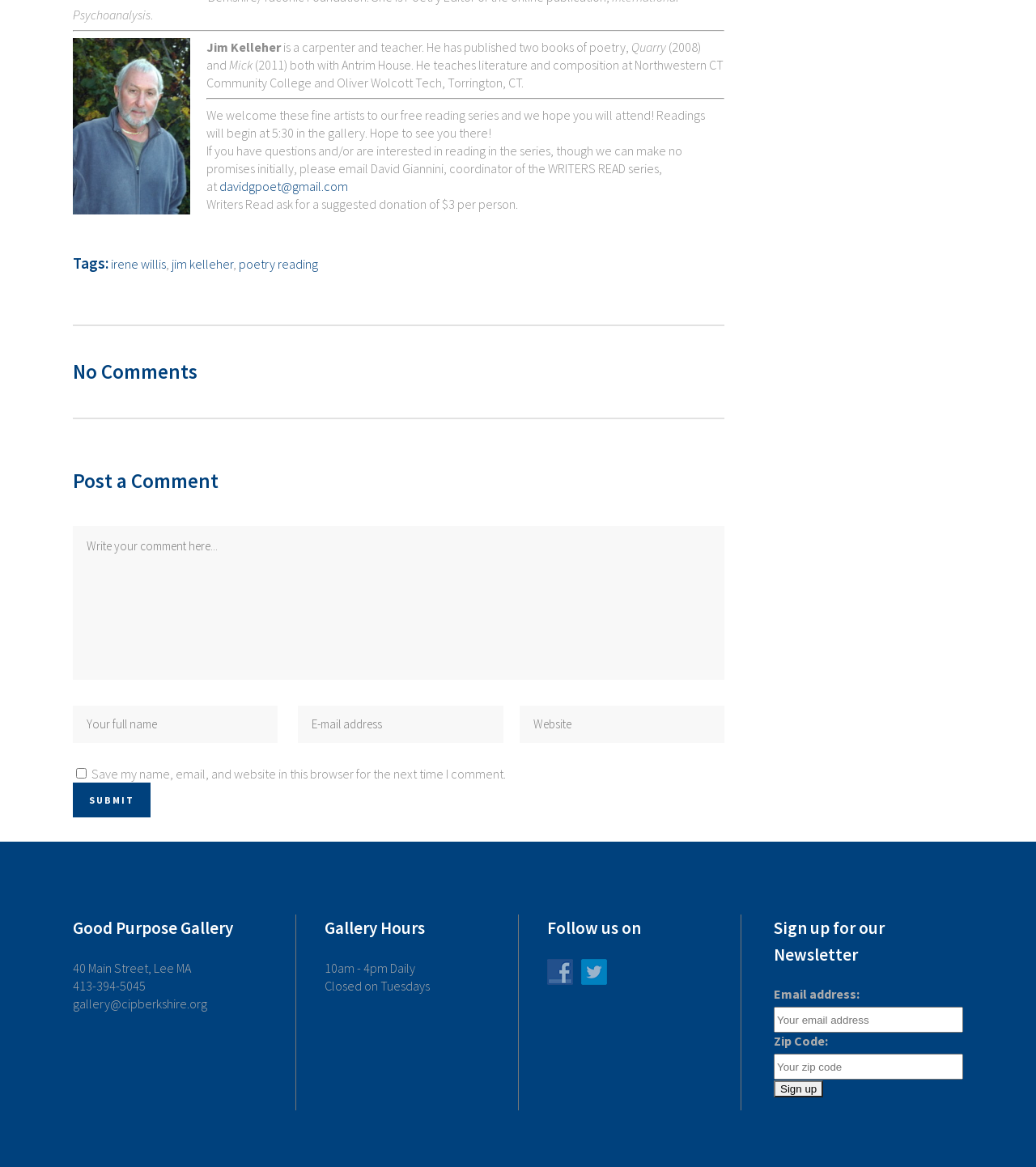Use a single word or phrase to answer the question: What is the name of the poet?

Jim Kelleher